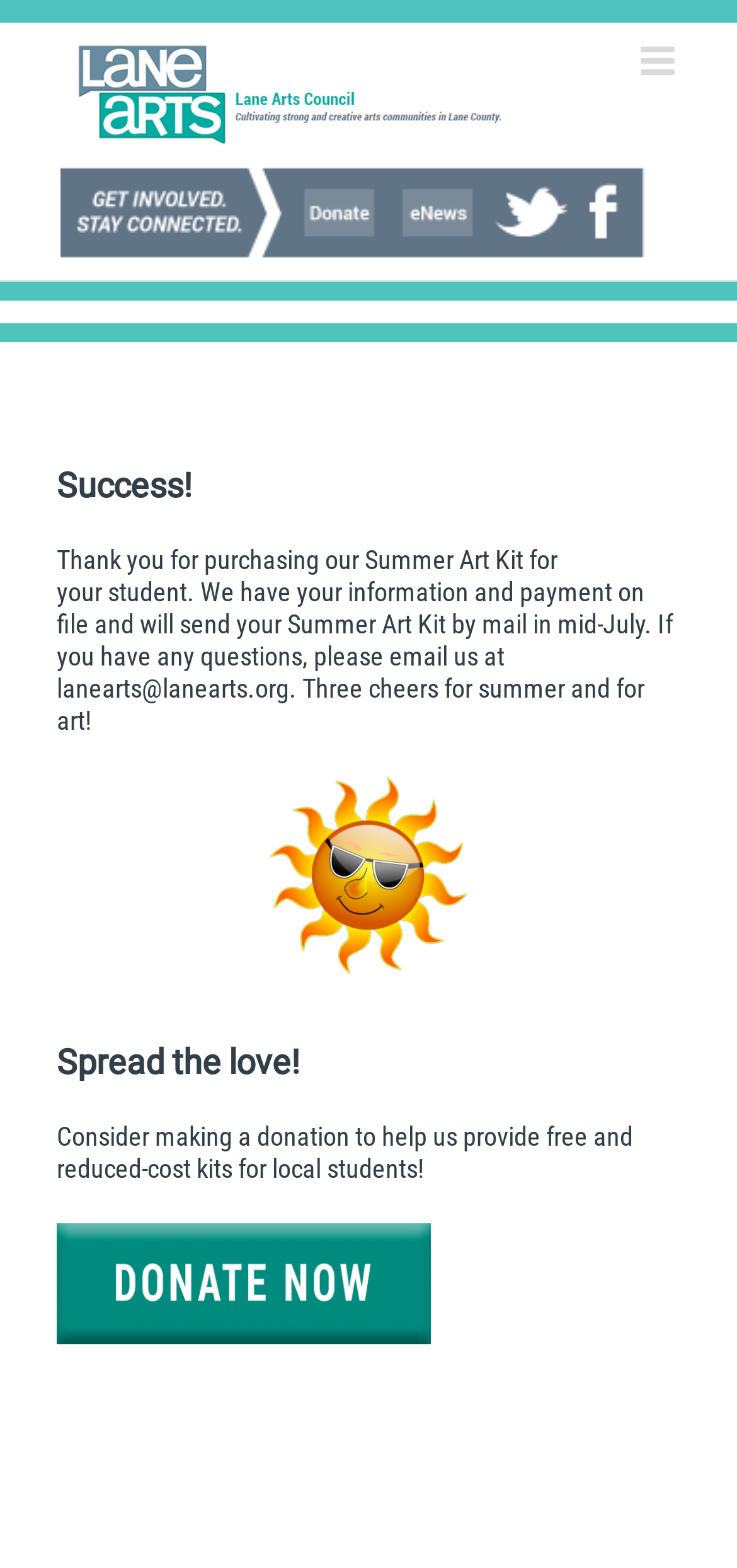What is the action of the '' icon?
Kindly offer a comprehensive and detailed response to the question.

The '' icon is a link at the bottom of the webpage, which has a description of 'Go to Top', indicating that clicking on it will take the user to the top of the webpage.